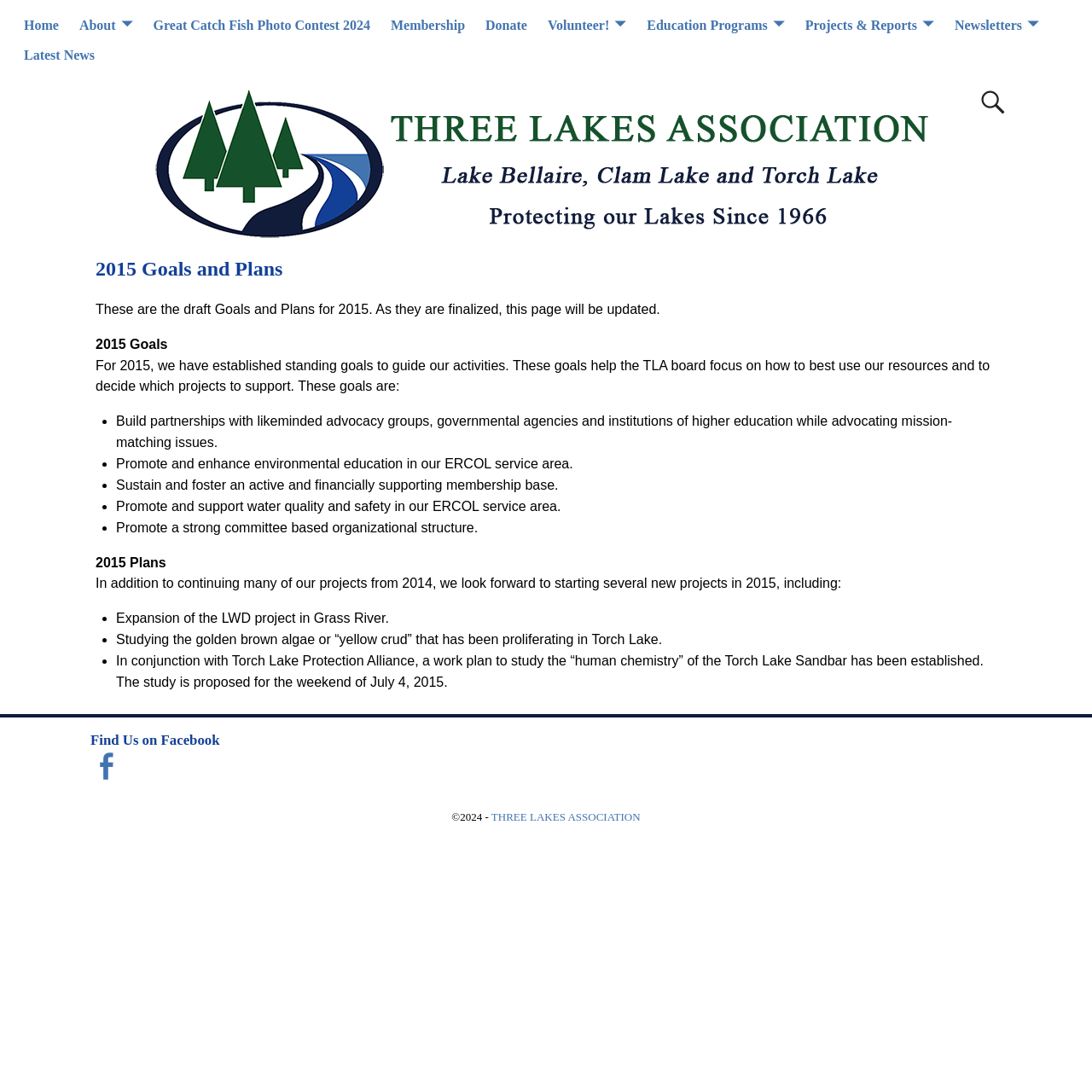Kindly respond to the following question with a single word or a brief phrase: 
What is the purpose of the 2015 goals?

Guide activities and decide which projects to support